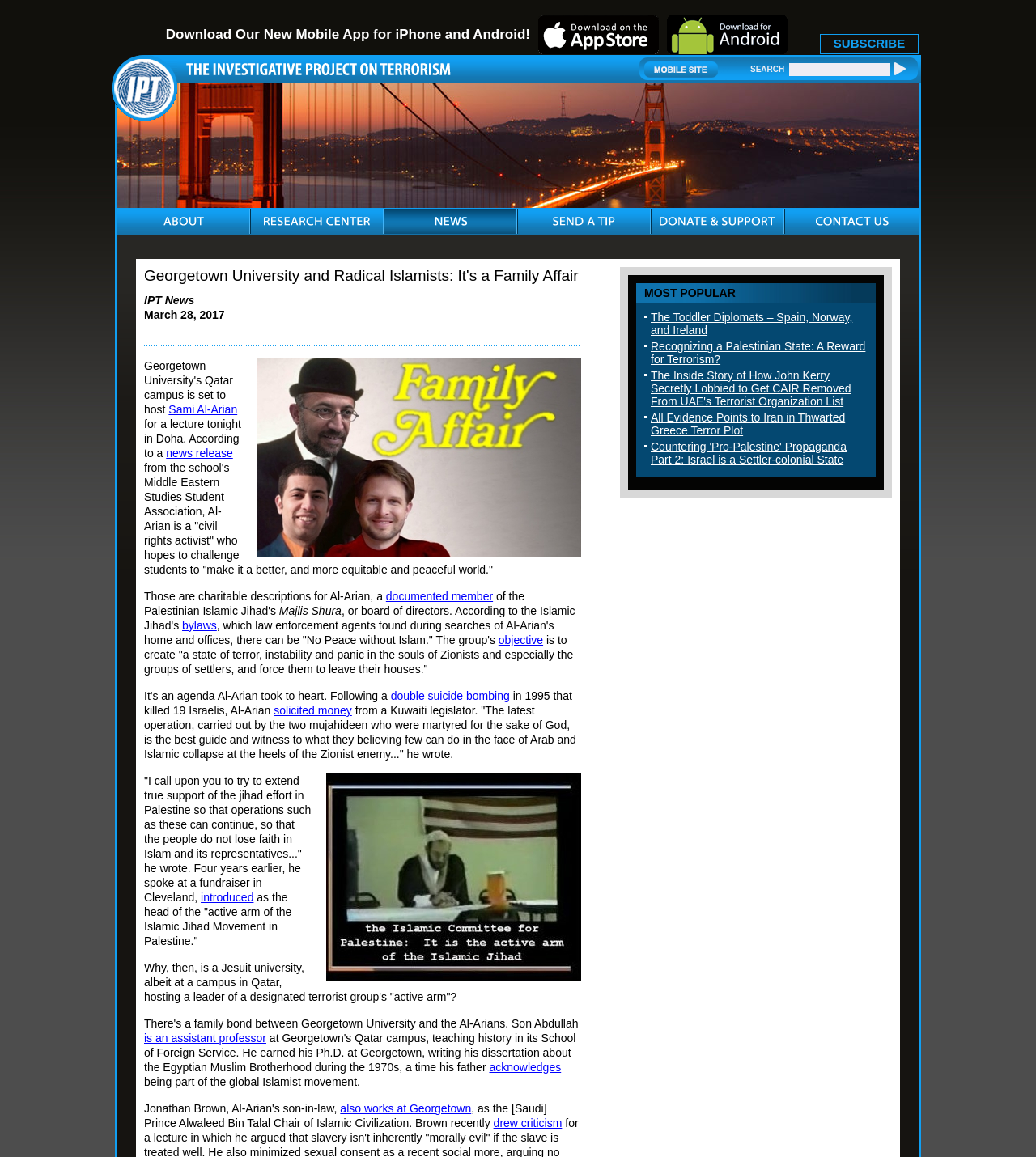Describe the webpage in detail, including text, images, and layout.

The webpage appears to be an article from The Investigative Project on Terrorism, with a title "Georgetown University and Radical Islamists: It's a Family Affair". At the top of the page, there is a navigation bar with links to download mobile apps for iPhone and Android, as well as a "SUBSCRIBE" button. Below this, there is a logo for IPT and a search bar.

On the left side of the page, there is a menu with links to various sections of the website, including "RESEARCH CENTER", "NEWS", "SEND A TIP", "DONATE & SUPPORT", and "CONTACT US". Each of these links has an accompanying image.

The main content of the article is divided into several sections. The first section has a heading "Georgetown University and Radical Islamists: It's a Family Affair" and a subheading "IPT News" with a date "March 28, 2017". The article then discusses Sami Al-Arian, who is scheduled to give a lecture at Georgetown University's Qatar campus. The text describes Al-Arian as a "civil rights activist" who hopes to challenge students to "make it a better, and more equitable and peaceful world", but also notes that he is a documented member of a terrorist group.

The article continues to discuss Al-Arian's past, including his involvement in a double suicide bombing in 1995 and his solicitation of money from a Kuwaiti legislator. There are also quotes from Al-Arian's writings, including a statement calling for support of the jihad effort in Palestine.

The article then asks why Georgetown University is hosting a leader of a designated terrorist group's "active arm". It also mentions that an assistant professor at the university acknowledges being part of the global Islamist movement.

On the right side of the page, there is a section titled "MOST POPULAR" with links to several other articles, including "The Toddler Diplomats – Spain, Norway, and Ireland" and "Recognizing a Palestinian State: A Reward for Terrorism?".

At the bottom of the page, there is a large image that takes up most of the width of the page.